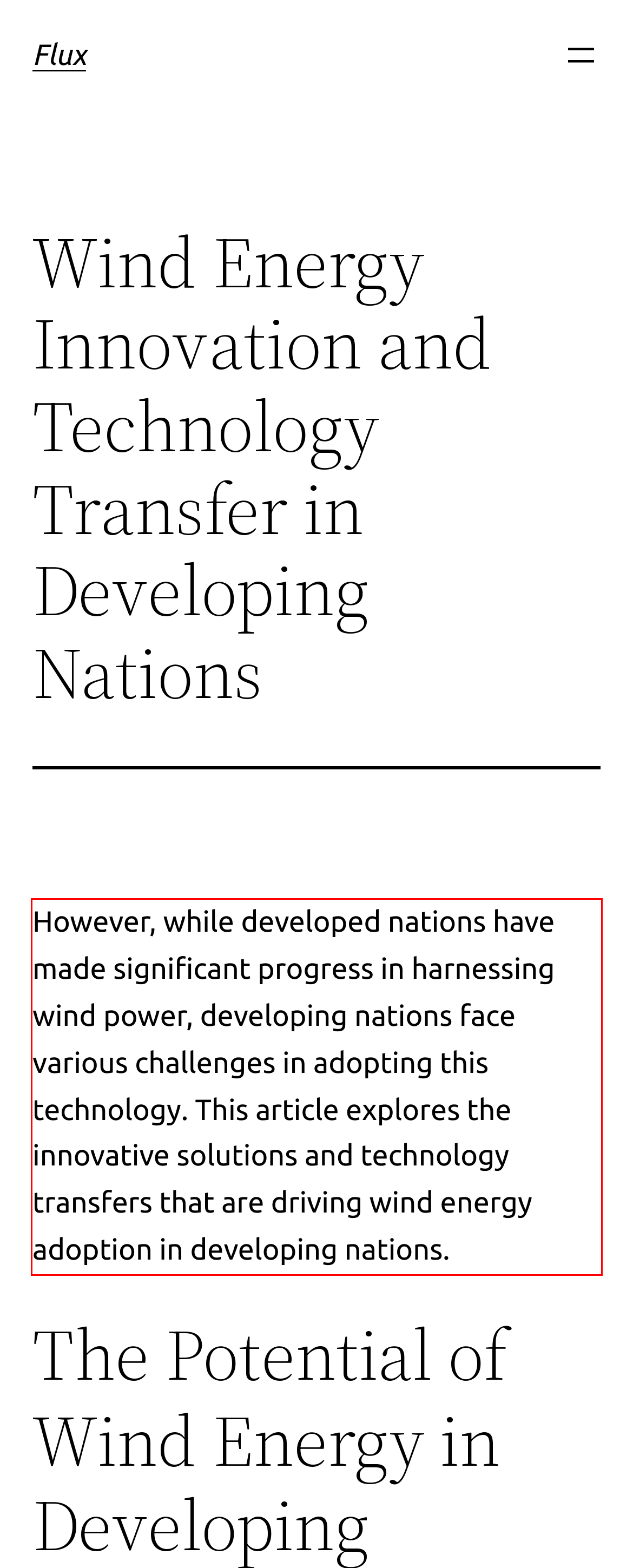Please analyze the screenshot of a webpage and extract the text content within the red bounding box using OCR.

However, while developed nations have made significant progress in harnessing wind power, developing nations face various challenges in adopting this technology. This article explores the innovative solutions and technology transfers that are driving wind energy adoption in developing nations.